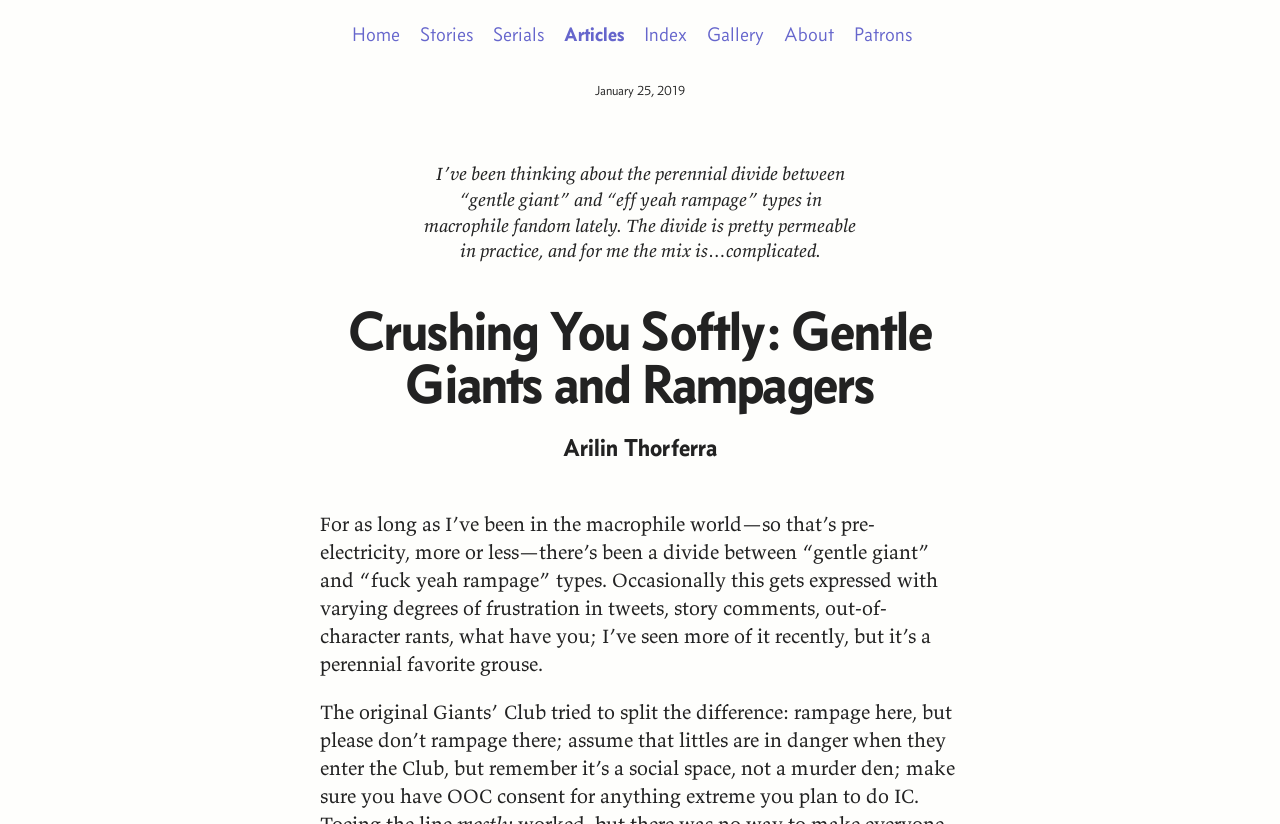How many navigation links are there?
Please answer the question with a single word or phrase, referencing the image.

8